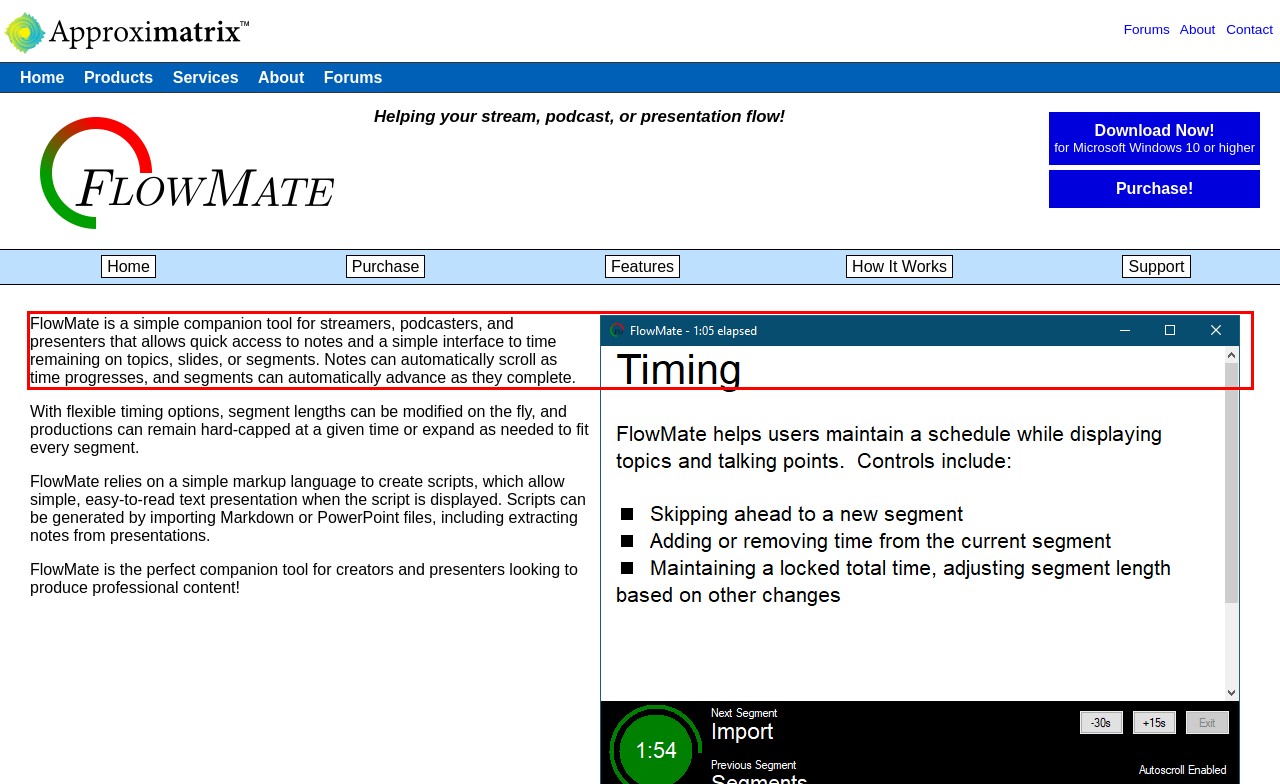Please take the screenshot of the webpage, find the red bounding box, and generate the text content that is within this red bounding box.

FlowMate is a simple companion tool for streamers, podcasters, and presenters that allows quick access to notes and a simple interface to time remaining on topics, slides, or segments. Notes can automatically scroll as time progresses, and segments can automatically advance as they complete.